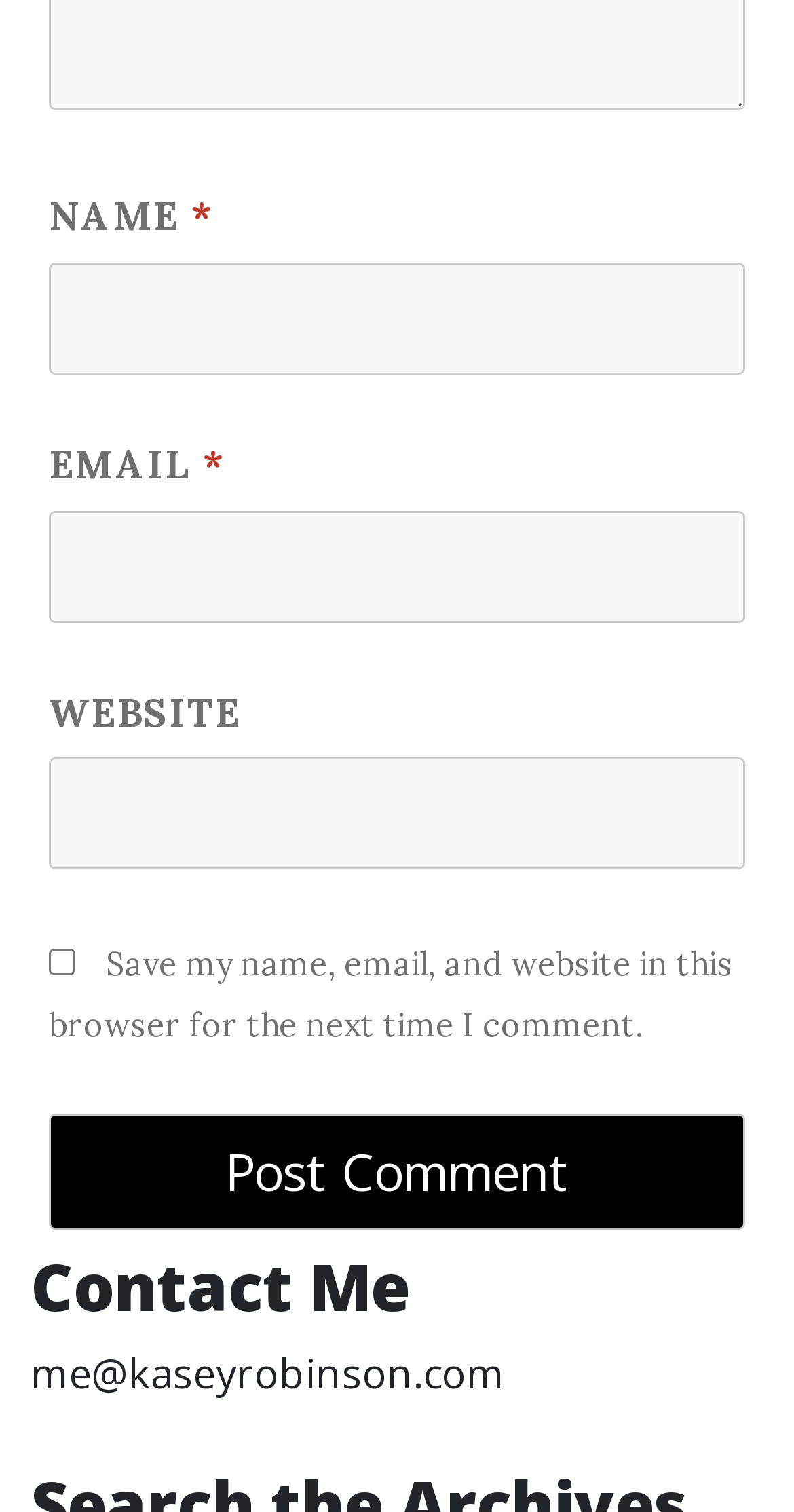Identify the bounding box coordinates for the UI element that matches this description: "parent_node: EMAIL * aria-describedby="email-notes" name="email"".

[0.062, 0.337, 0.938, 0.411]